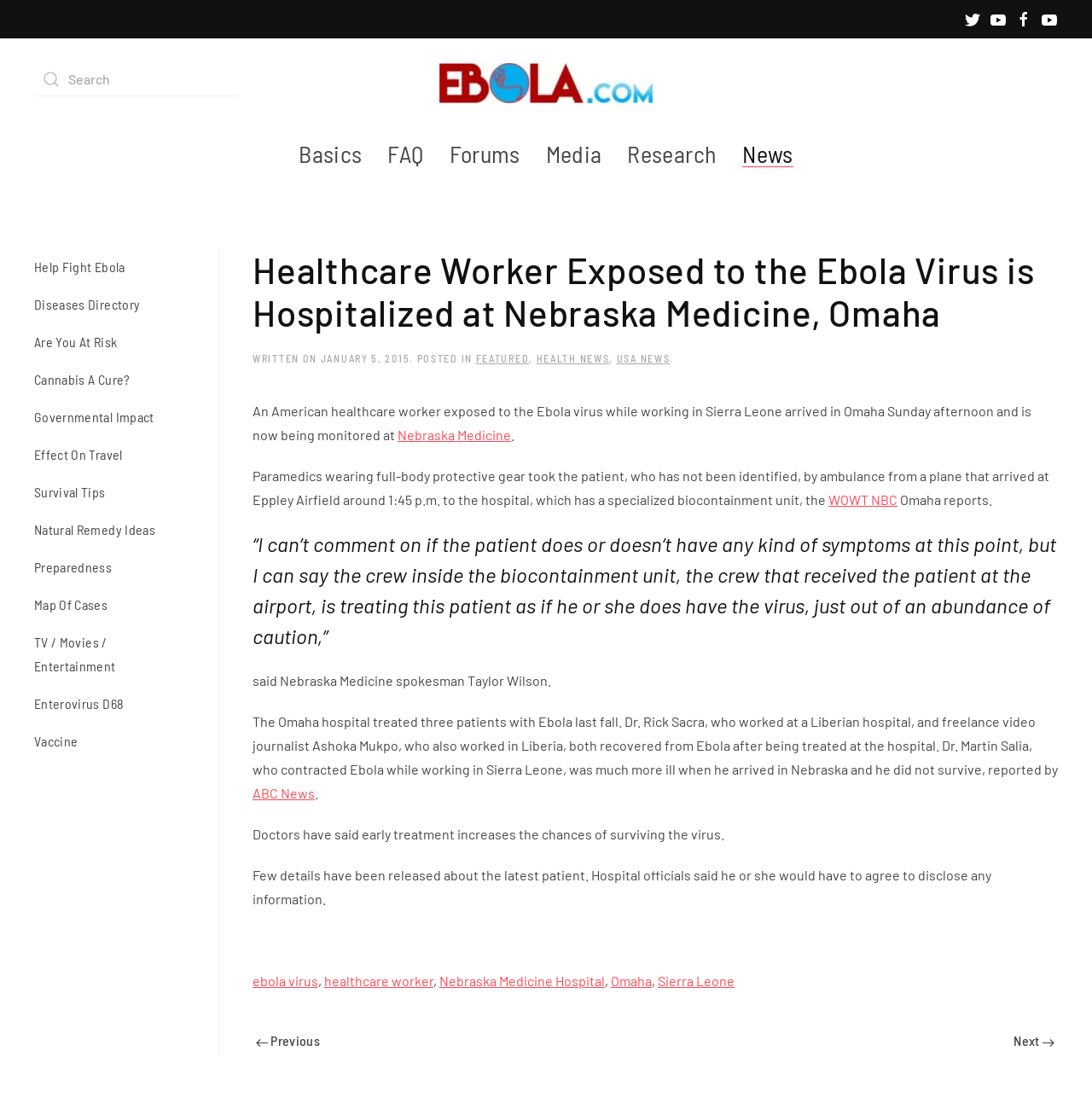Find the bounding box coordinates for the element that must be clicked to complete the instruction: "View the next page". The coordinates should be four float numbers between 0 and 1, indicated as [left, top, right, bottom].

[0.925, 0.922, 0.969, 0.947]